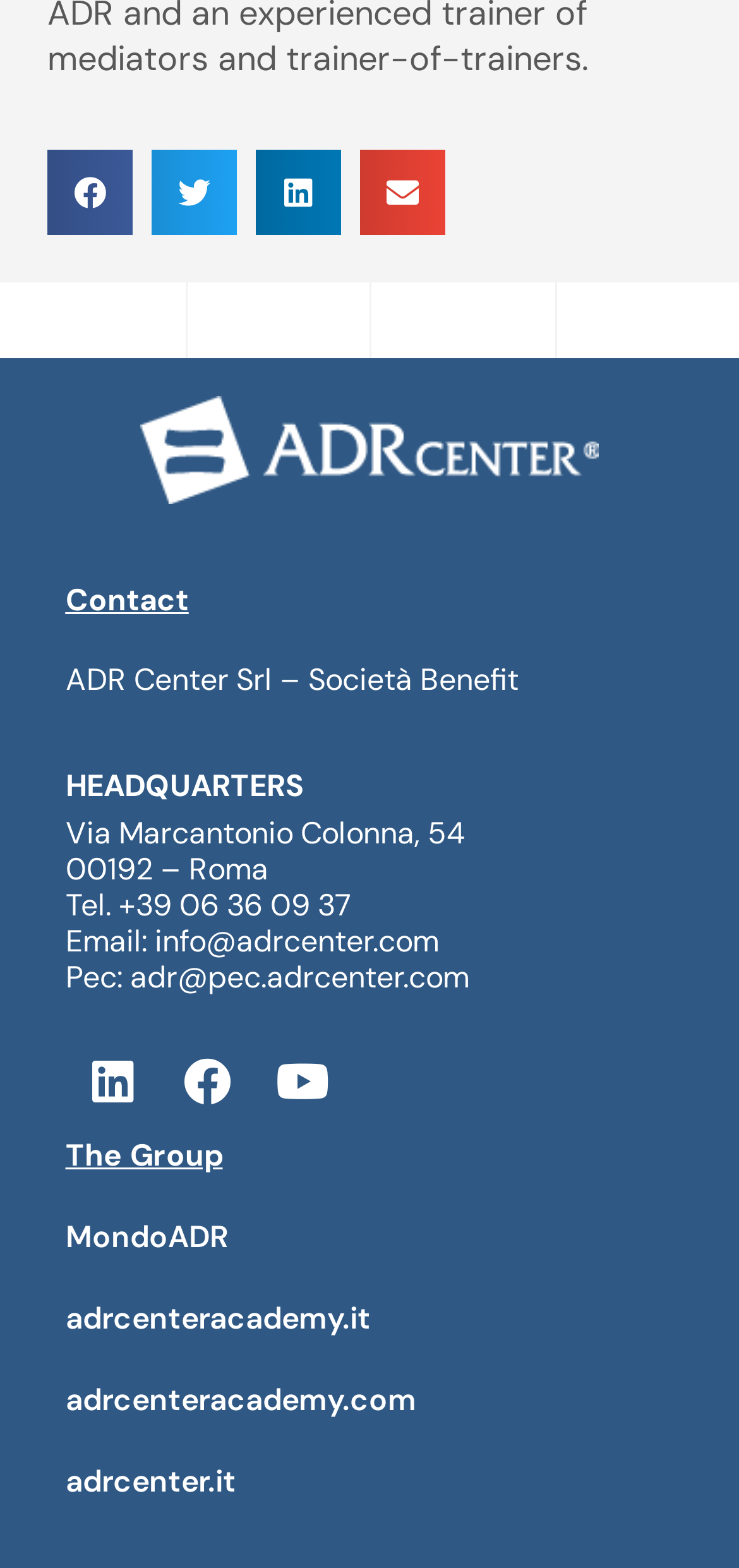For the element described, predict the bounding box coordinates as (top-left x, top-left y, bottom-right x, bottom-right y). All values should be between 0 and 1. Element description: insurance@bcszerlip.com

None